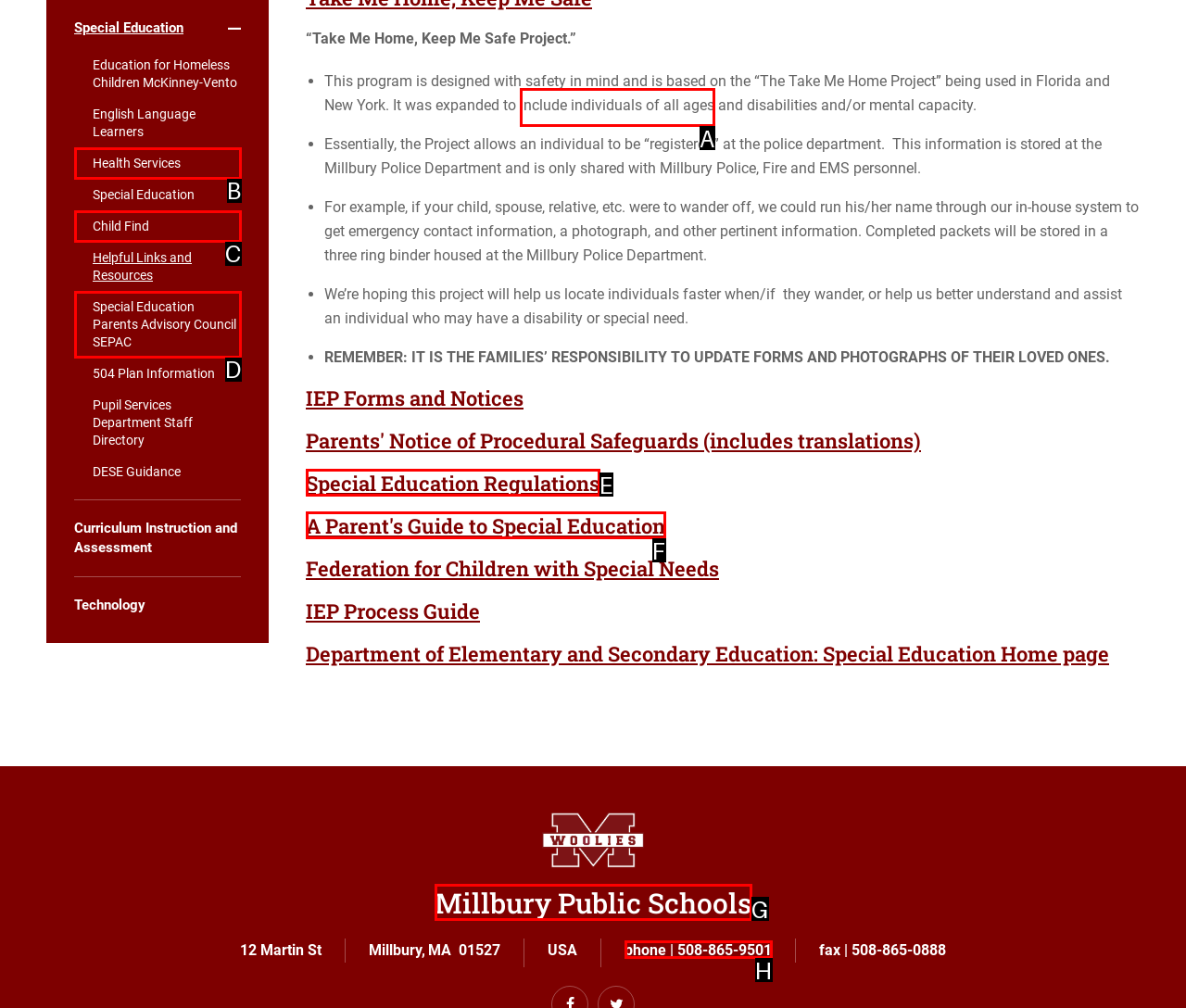Identify the matching UI element based on the description: phone | 508-865-9501
Reply with the letter from the available choices.

H